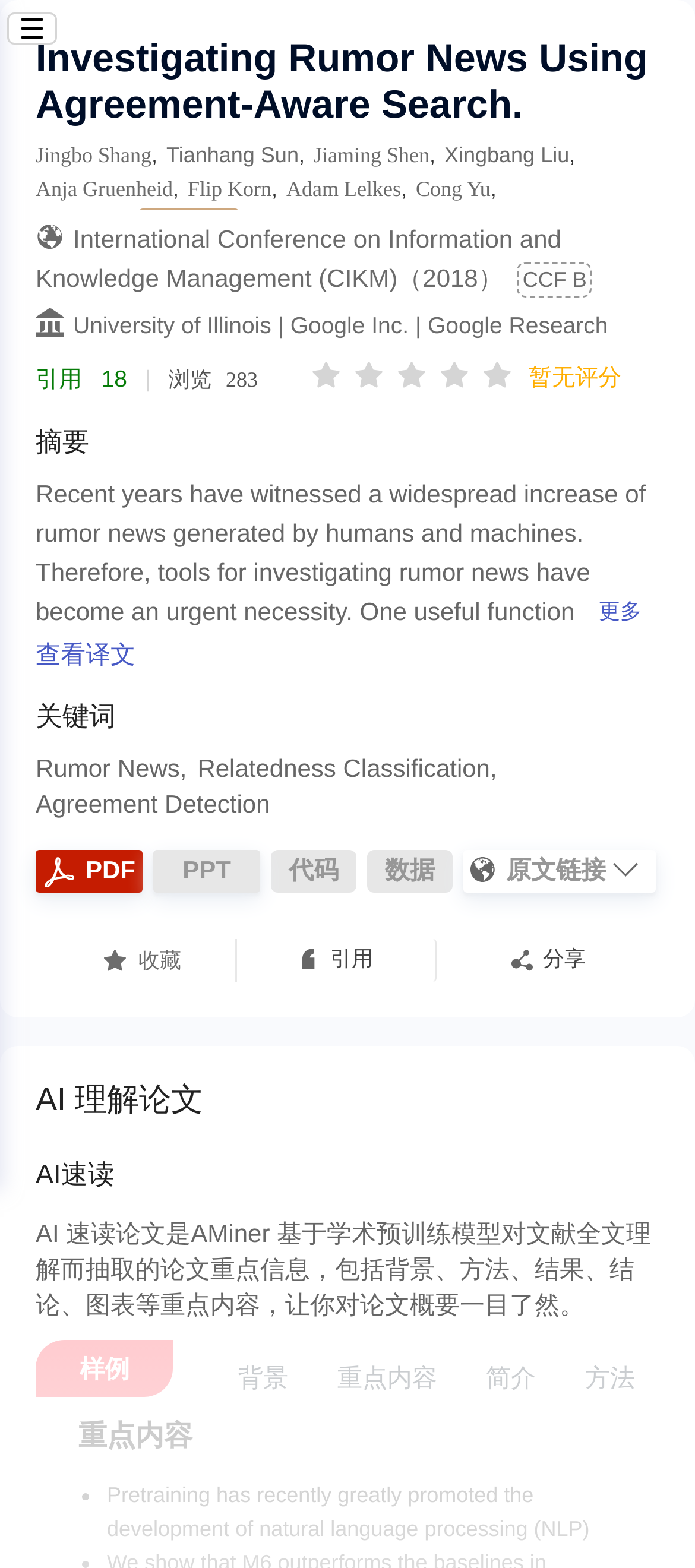Please find the bounding box coordinates of the clickable region needed to complete the following instruction: "Click the link to view the University of Illinois". The bounding box coordinates must consist of four float numbers between 0 and 1, i.e., [left, top, right, bottom].

[0.105, 0.199, 0.39, 0.216]